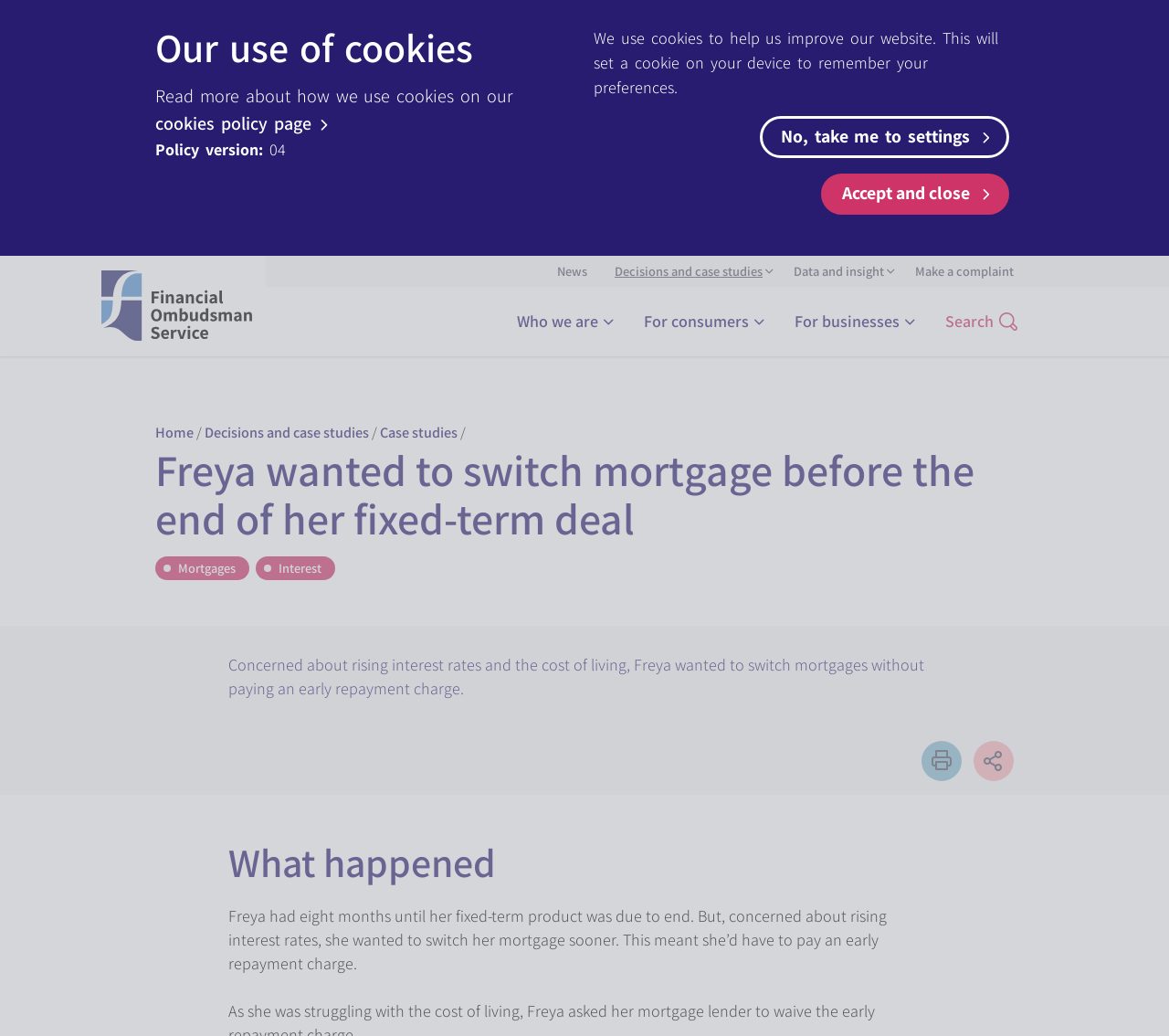Find the bounding box coordinates for the UI element that matches this description: "For consumers".

[0.543, 0.288, 0.656, 0.332]